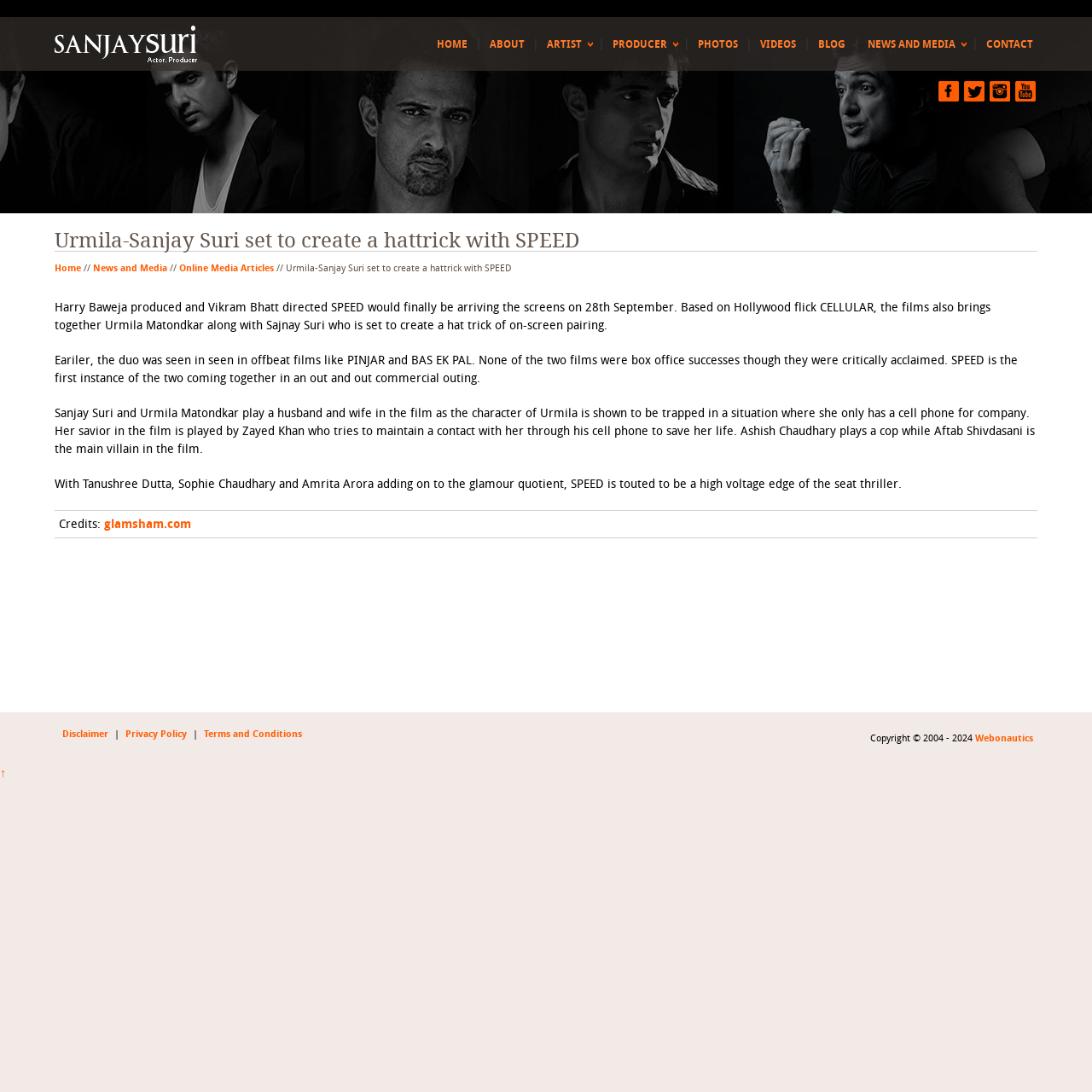Determine the bounding box coordinates of the UI element that matches the following description: "women biologists in India". The coordinates should be four float numbers between 0 and 1 in the format [left, top, right, bottom].

None